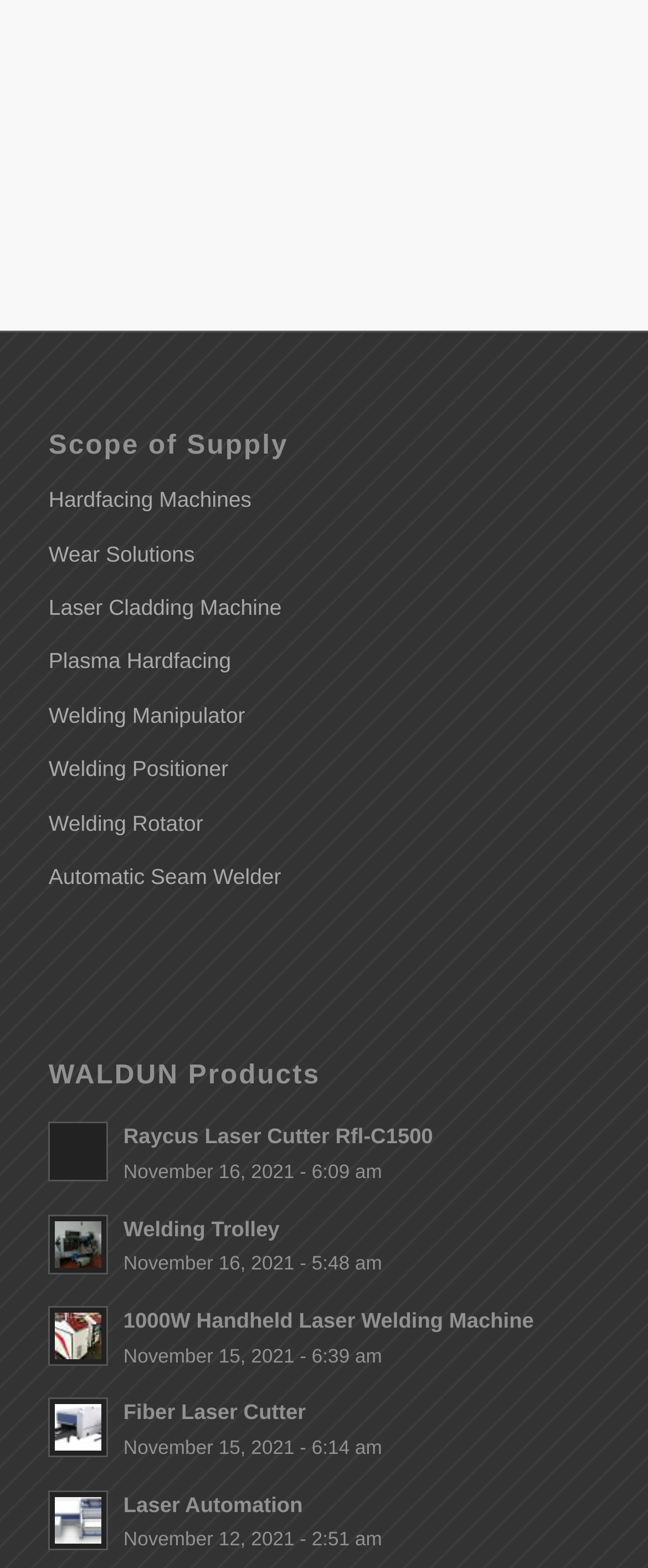Please locate the bounding box coordinates of the element's region that needs to be clicked to follow the instruction: "Click on Hardfacing Machines". The bounding box coordinates should be provided as four float numbers between 0 and 1, i.e., [left, top, right, bottom].

[0.075, 0.302, 0.925, 0.337]